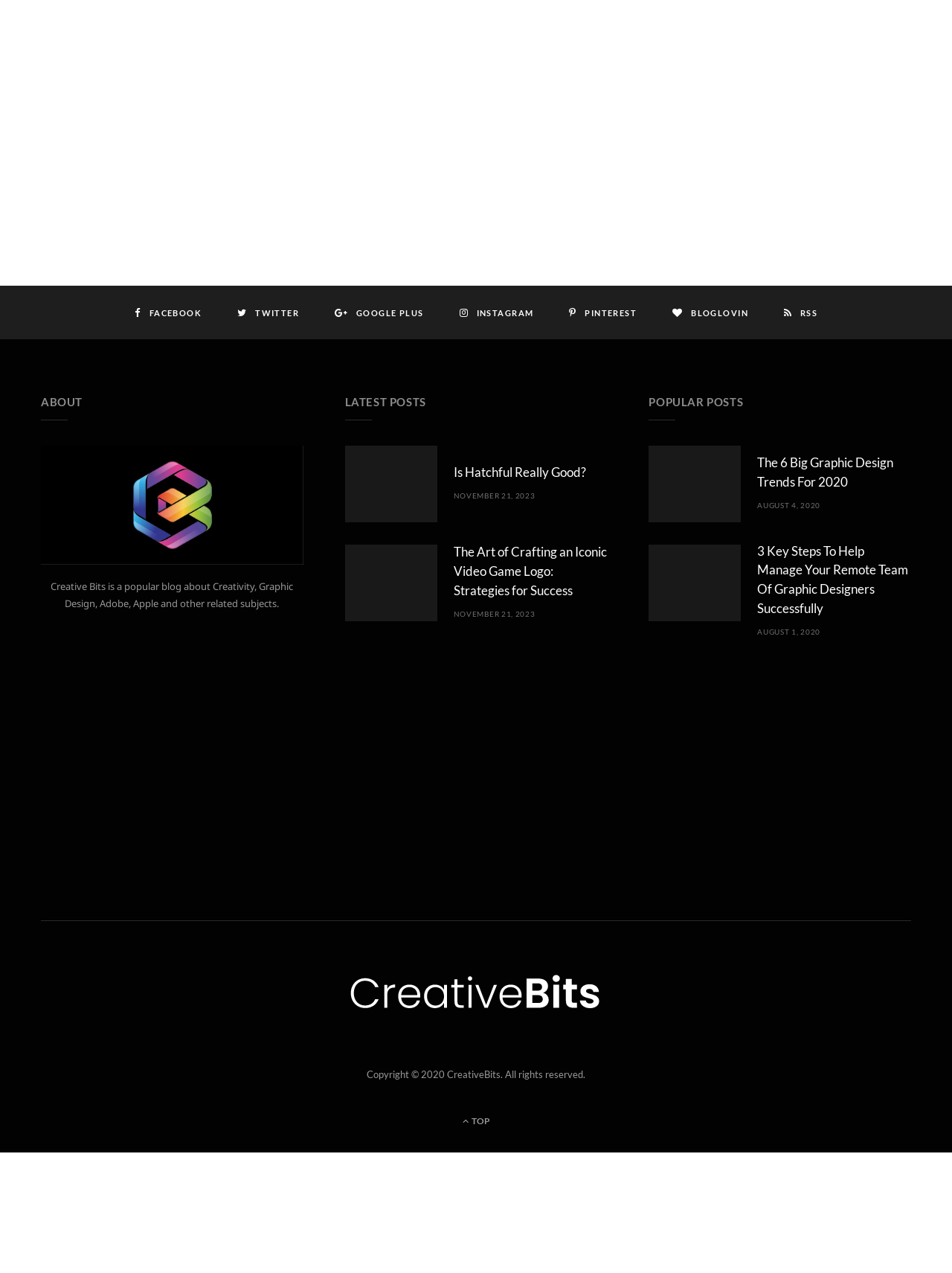Reply to the question with a single word or phrase:
What are the social media platforms linked on the webpage?

Facebook, Twitter, Google Plus, Instagram, Pinterest, Bloglovin, RSS